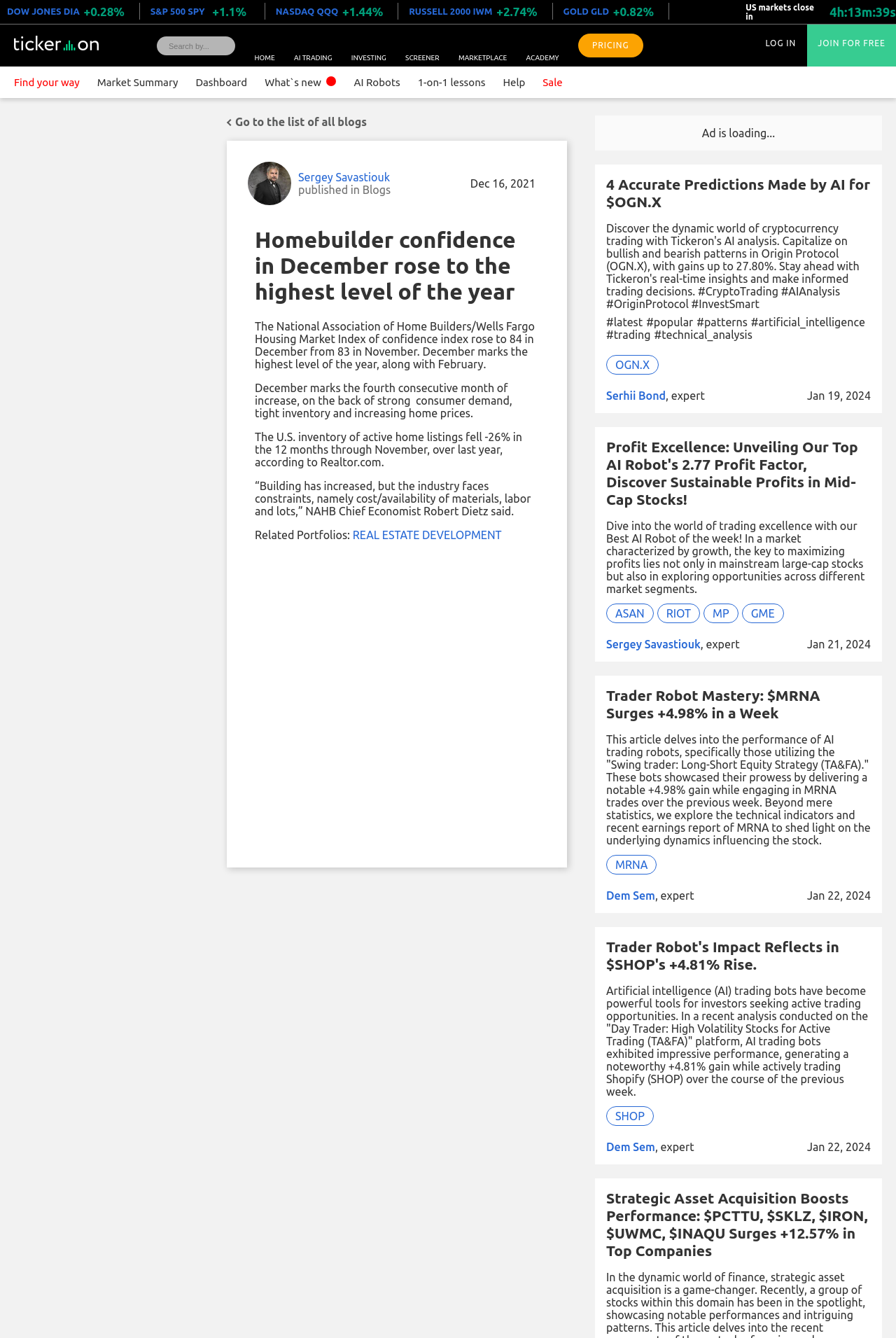Refer to the screenshot and give an in-depth answer to this question: What is the topic of the related portfolio?

I found the answer by looking at the StaticText element with the text 'Related Portfolios:' and its adjacent link element with the text 'REAL ESTATE DEVELOPMENT'.